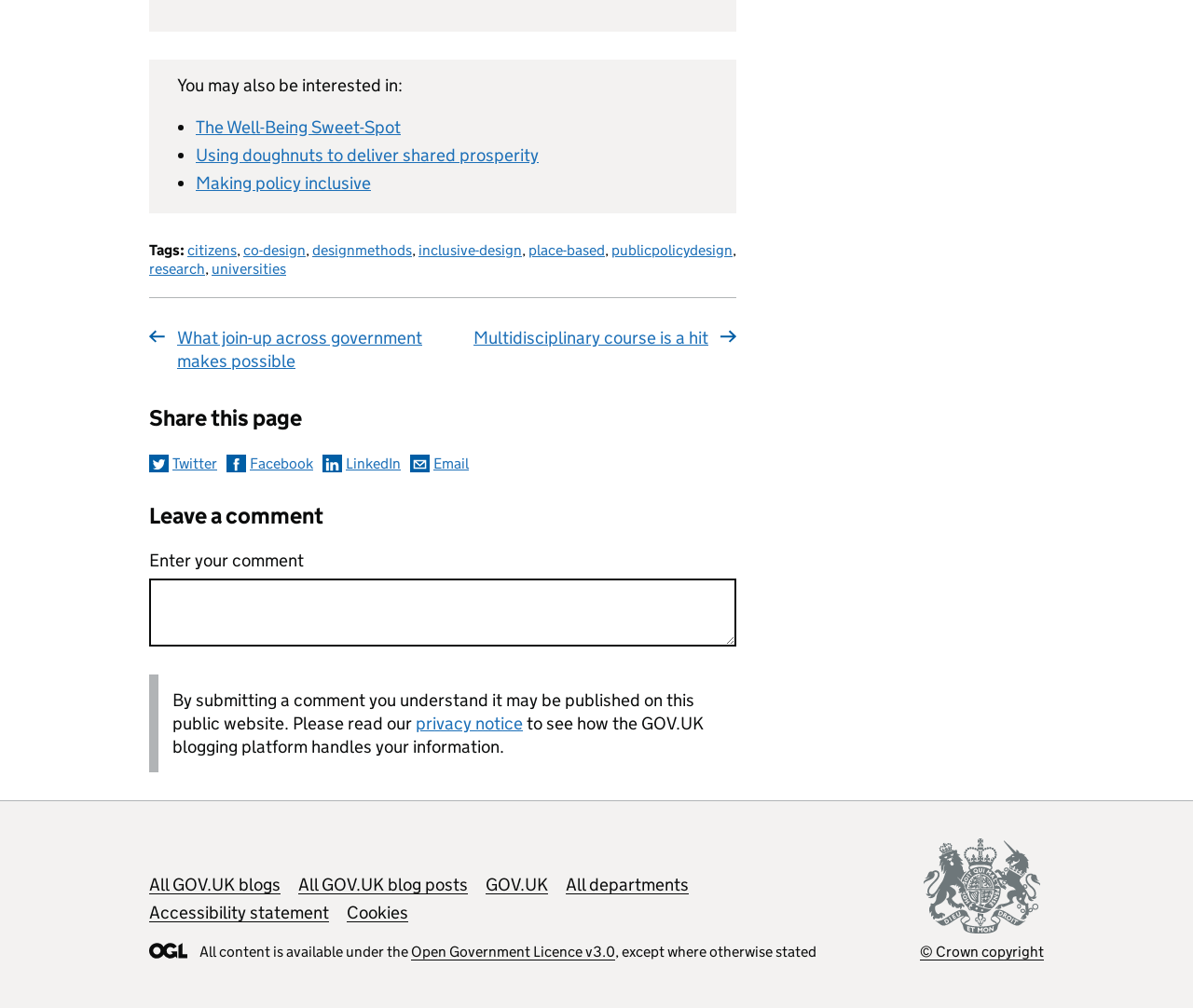Please pinpoint the bounding box coordinates for the region I should click to adhere to this instruction: "Click on the link 'All GOV.UK blogs'".

[0.125, 0.867, 0.235, 0.889]